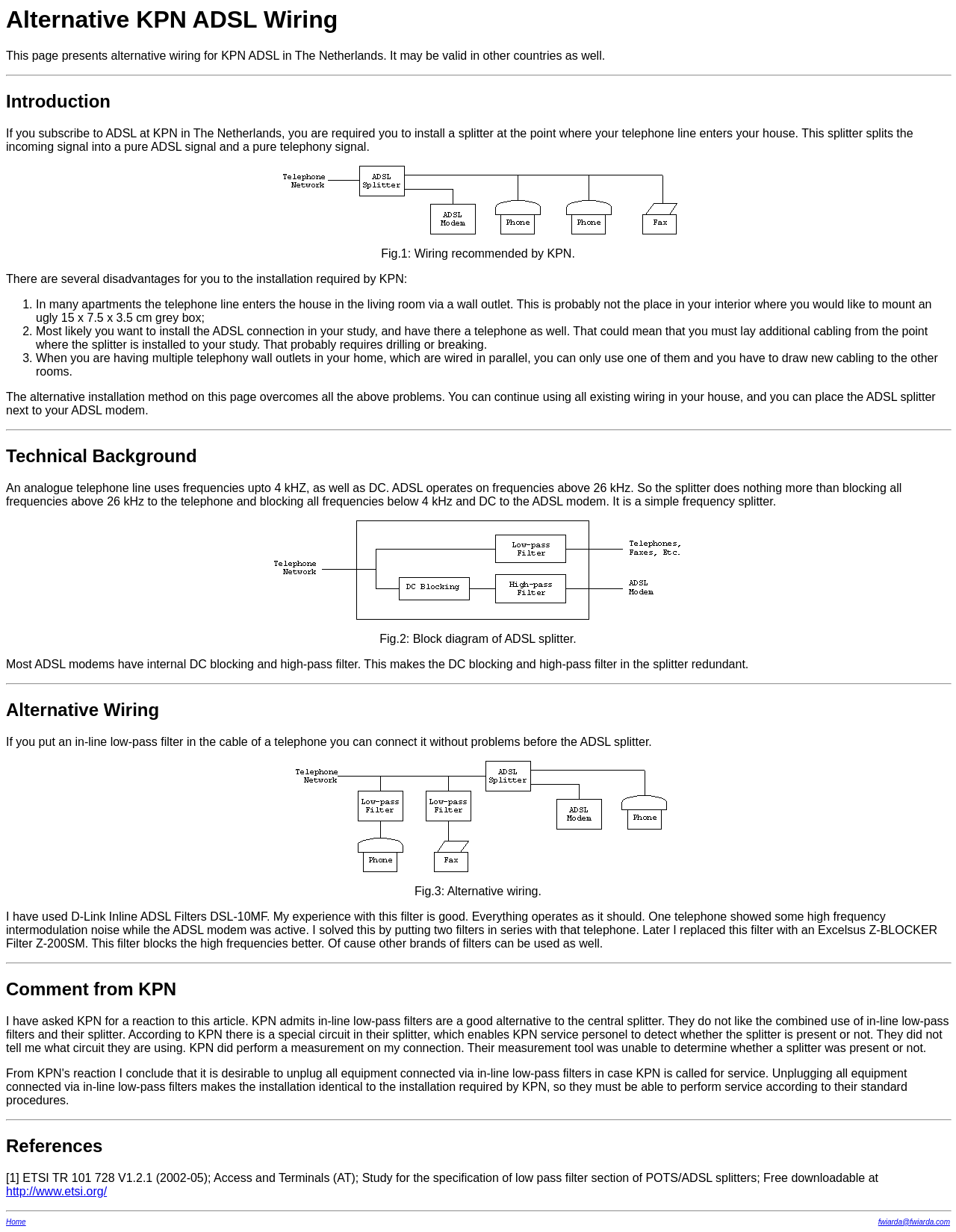Please answer the following question as detailed as possible based on the image: 
What is the reference provided for the specification of low pass filter section of POTS/ADSL splitters?

The webpage provides a reference to ETSI TR 101 728 V1.2.1 (2002-05) for the specification of low pass filter section of POTS/ADSL splitters, which is available for free download at the ETSI website.